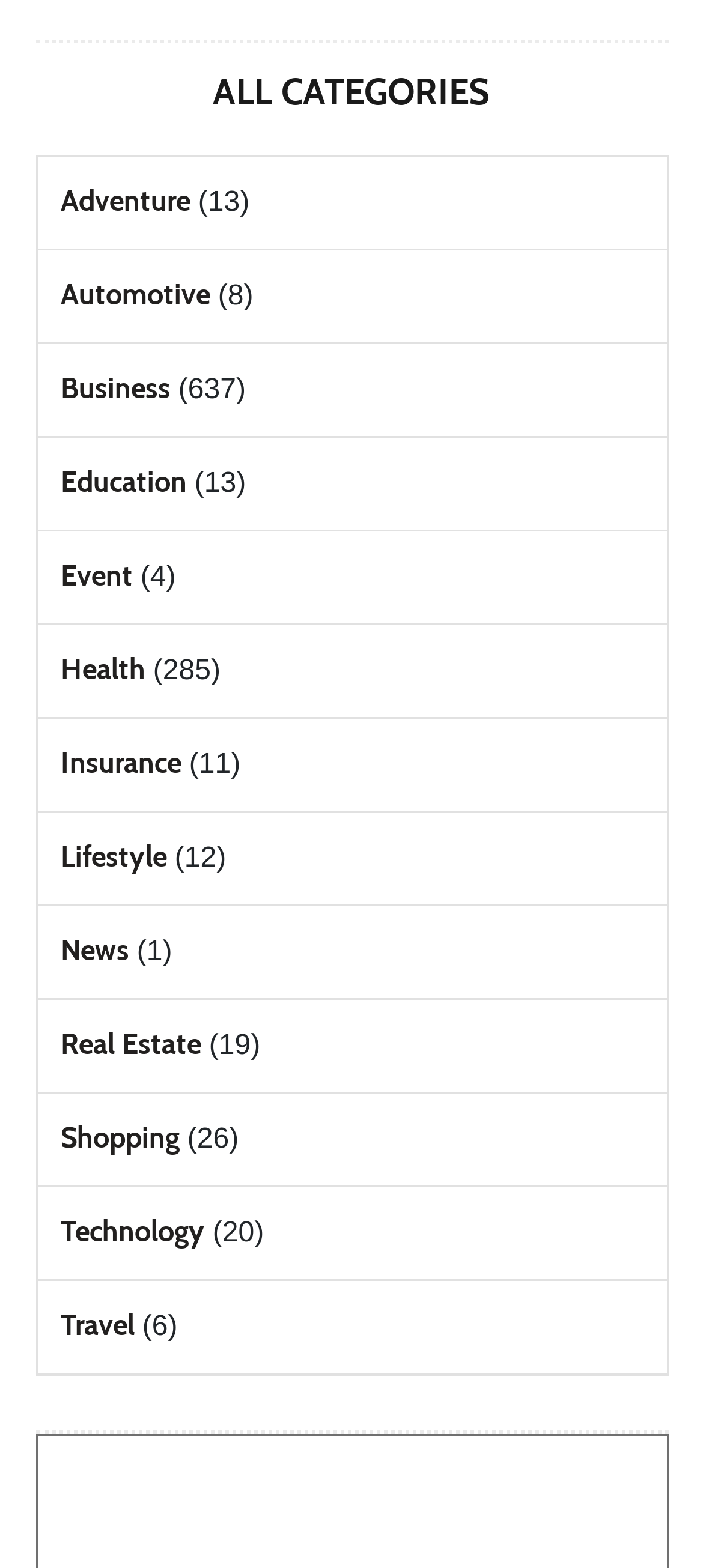Give a one-word or short phrase answer to this question: 
What is the last category listed?

Travel